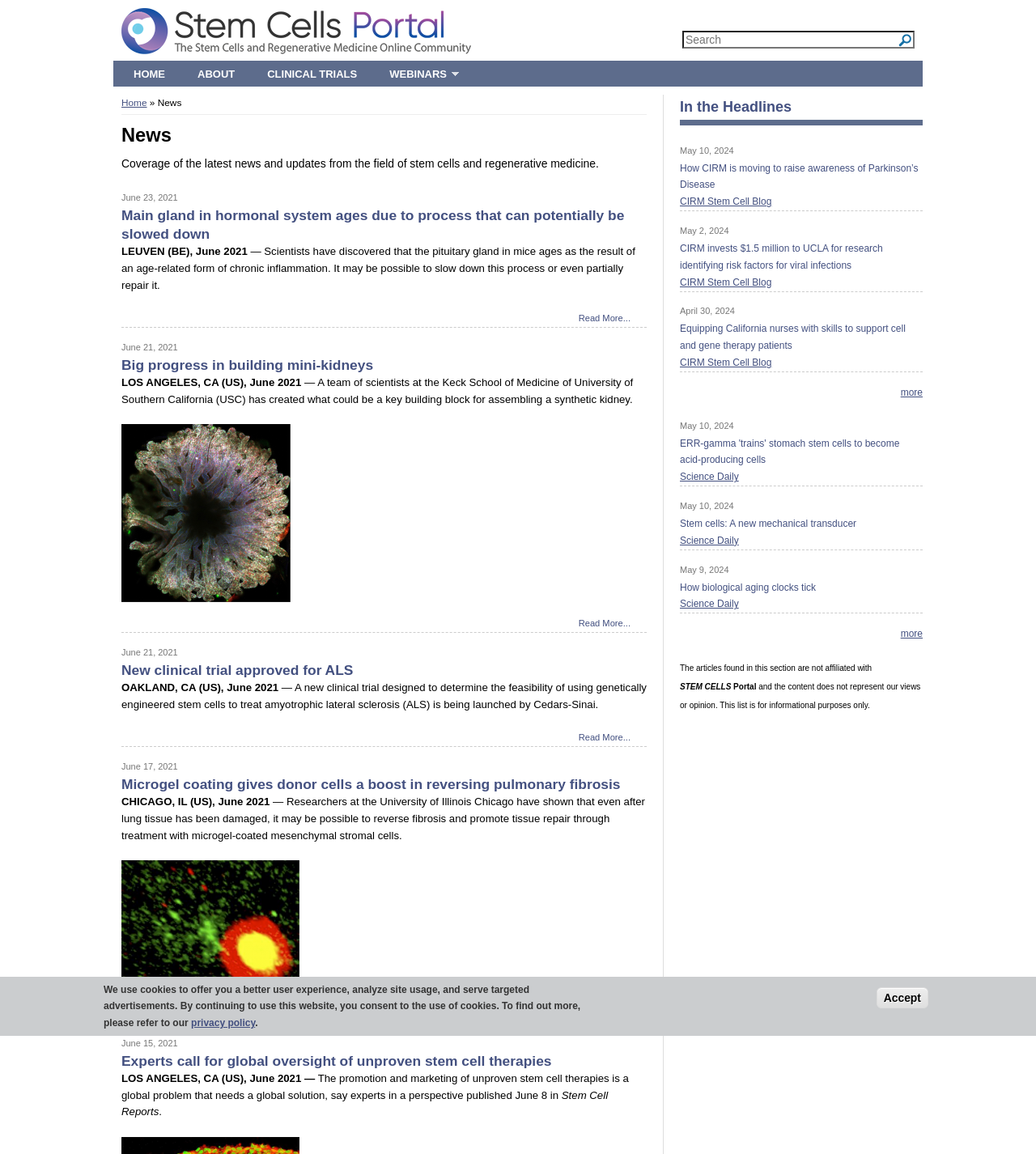Could you specify the bounding box coordinates for the clickable section to complete the following instruction: "View more news in the headlines"?

[0.869, 0.335, 0.891, 0.345]